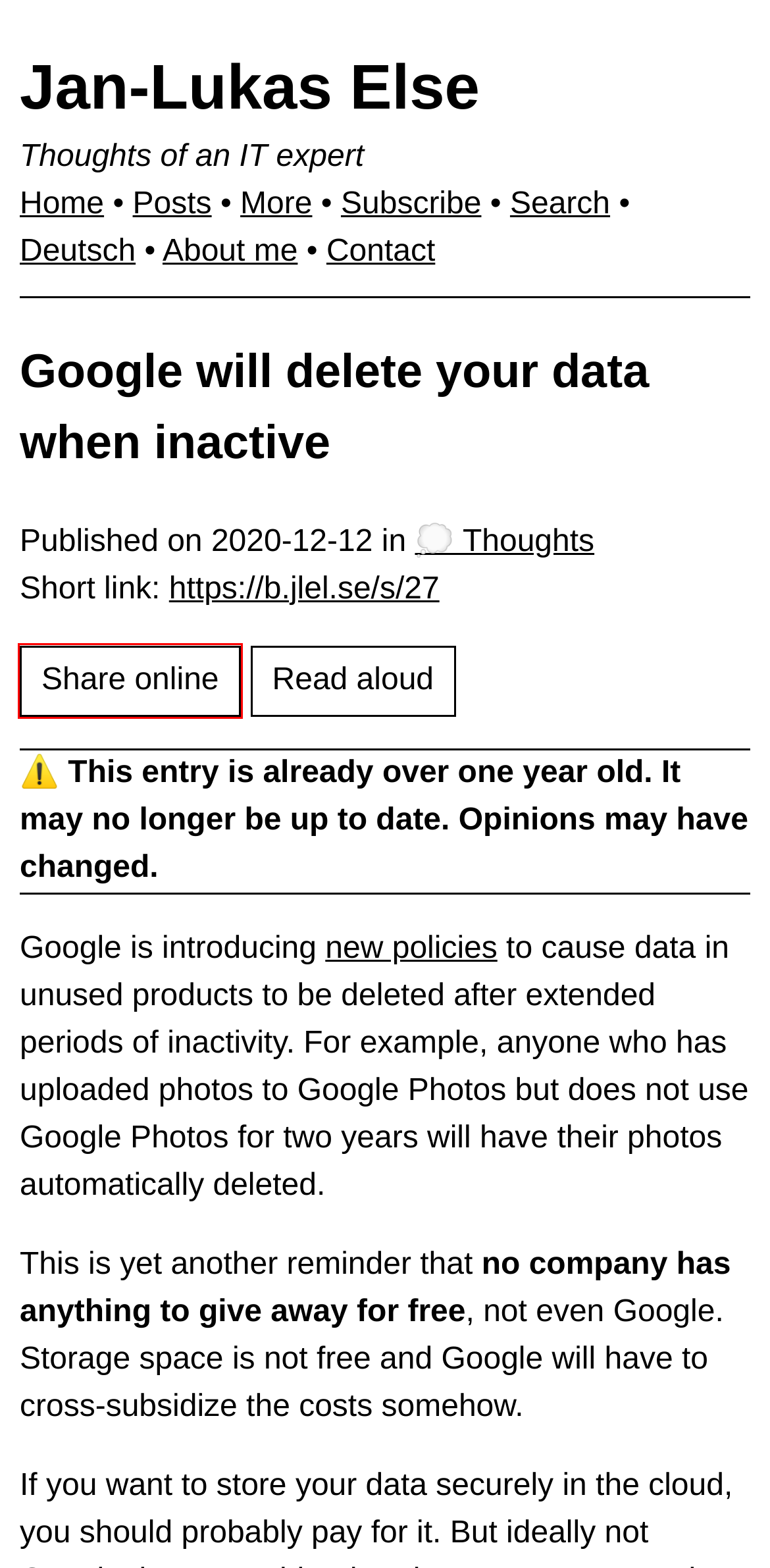Given a screenshot of a webpage with a red rectangle bounding box around a UI element, select the best matching webpage description for the new webpage that appears after clicking the highlighted element. The candidate descriptions are:
A. AddToAny - Share
B. Ron Guest
C. the citrus farm
D. Fediring.net
E. Storage Share
F. Servercow
G. doubleloop - tech + politics + nature + culture
H. Darktheme Club | A showcase of dark themed websites.

A